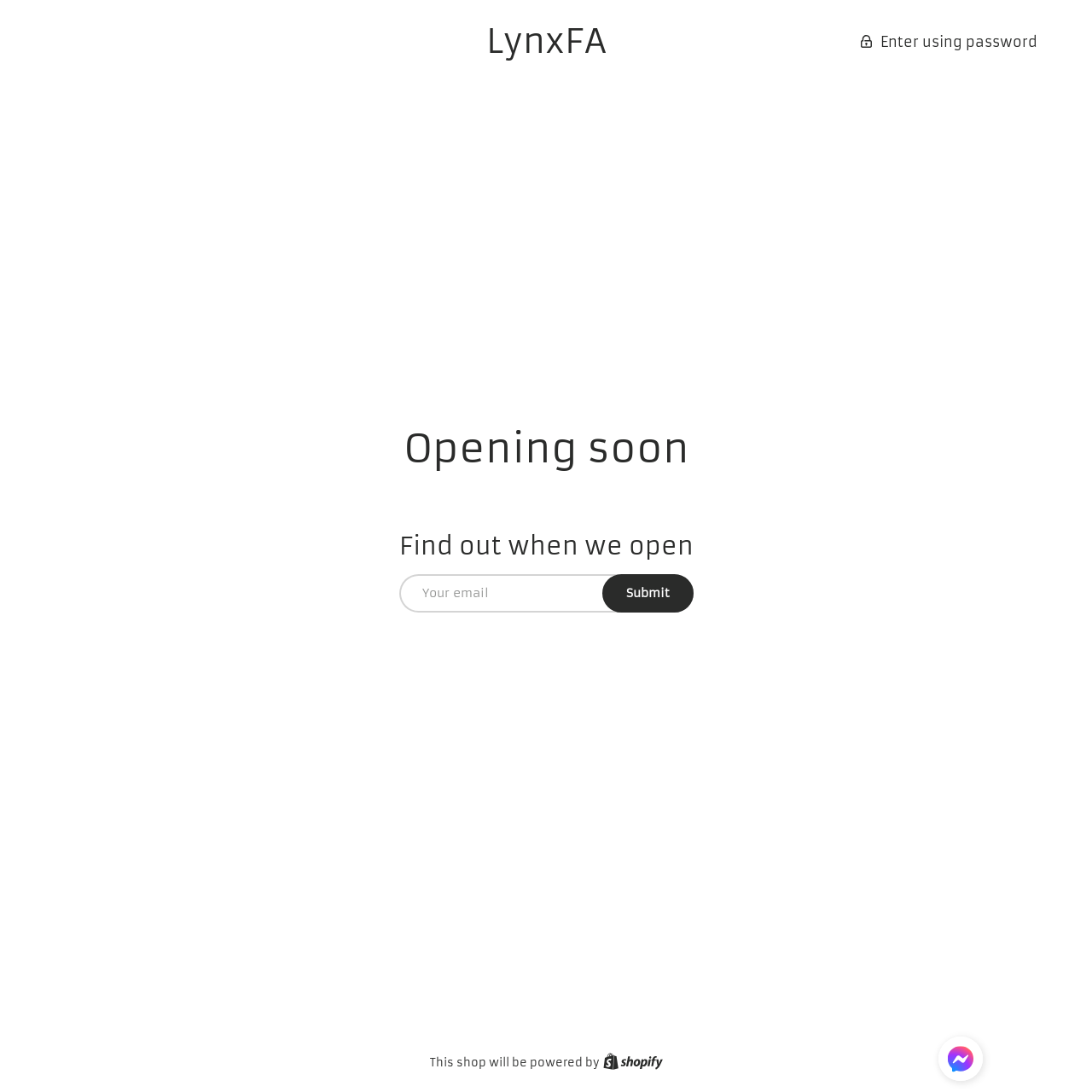What is the purpose of the disclosure triangle?
Analyze the image and deliver a detailed answer to the question.

The disclosure triangle is a UI element that, when clicked, will likely open a dialog for entering a password. This is inferred from the 'hasPopup: dialog' and 'Enter using password' text associated with the element.